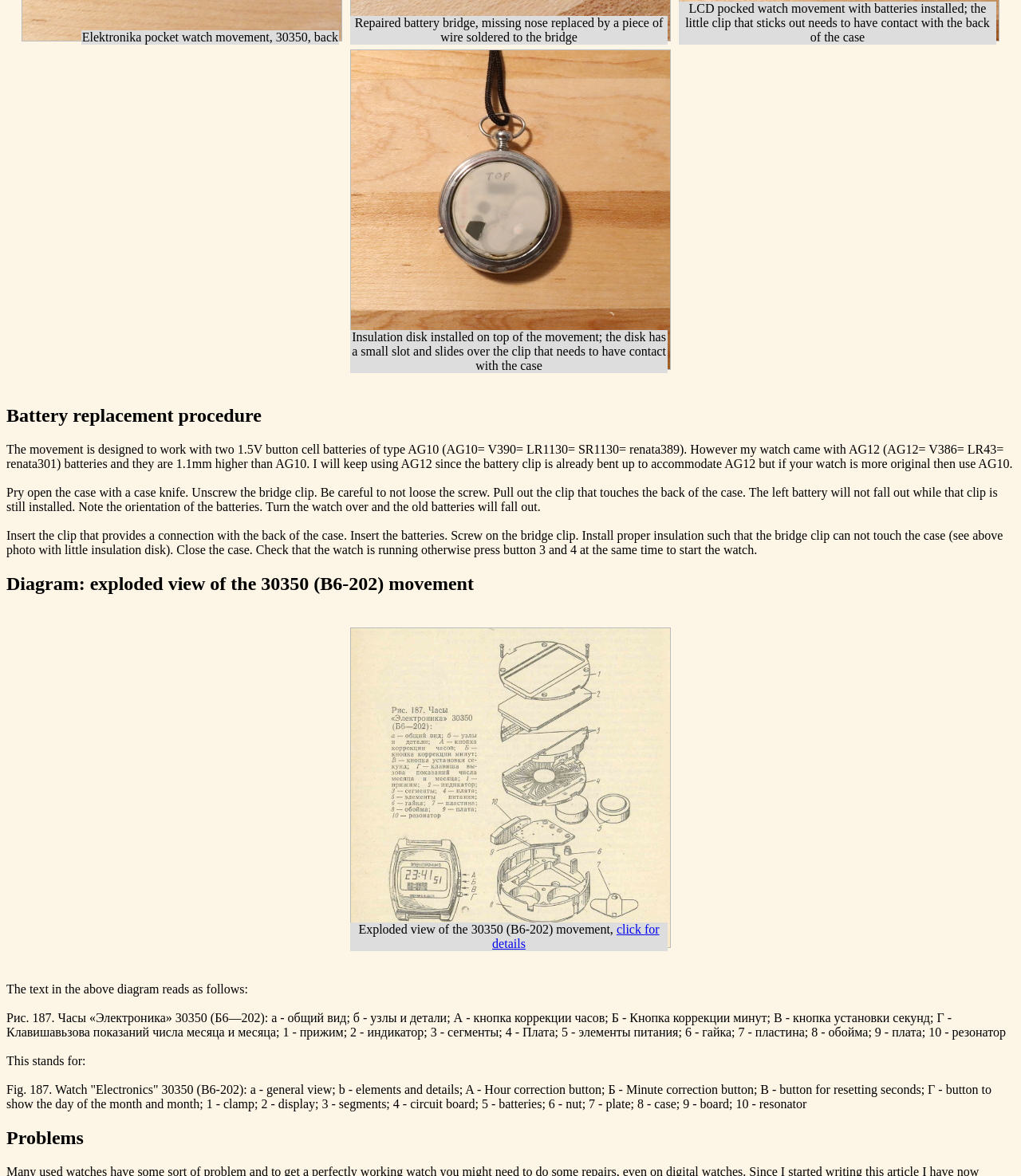Given the description "click for details", determine the bounding box of the corresponding UI element.

[0.482, 0.784, 0.646, 0.808]